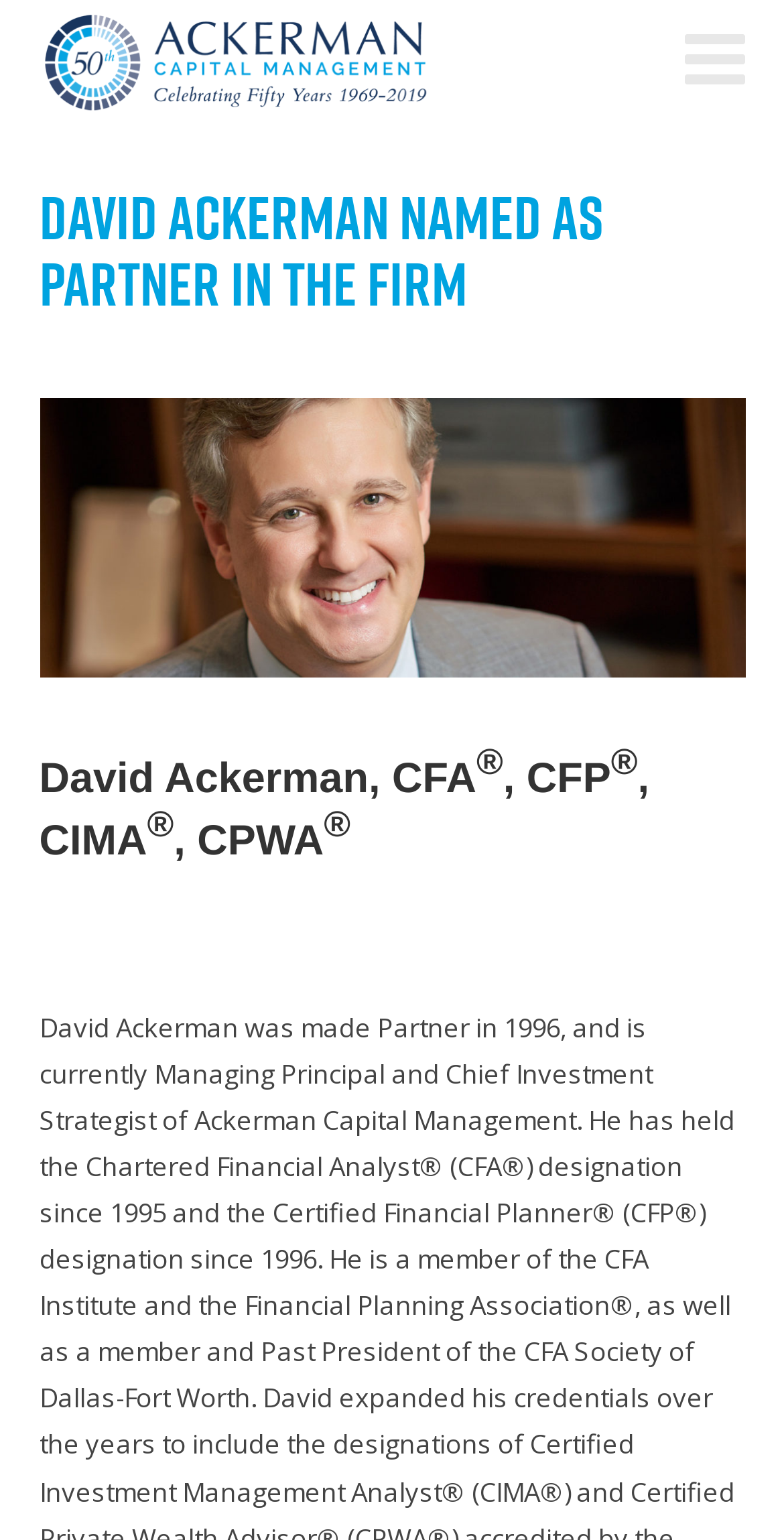Please answer the following question using a single word or phrase: 
What is the name of the company?

Ackerman Capital Management